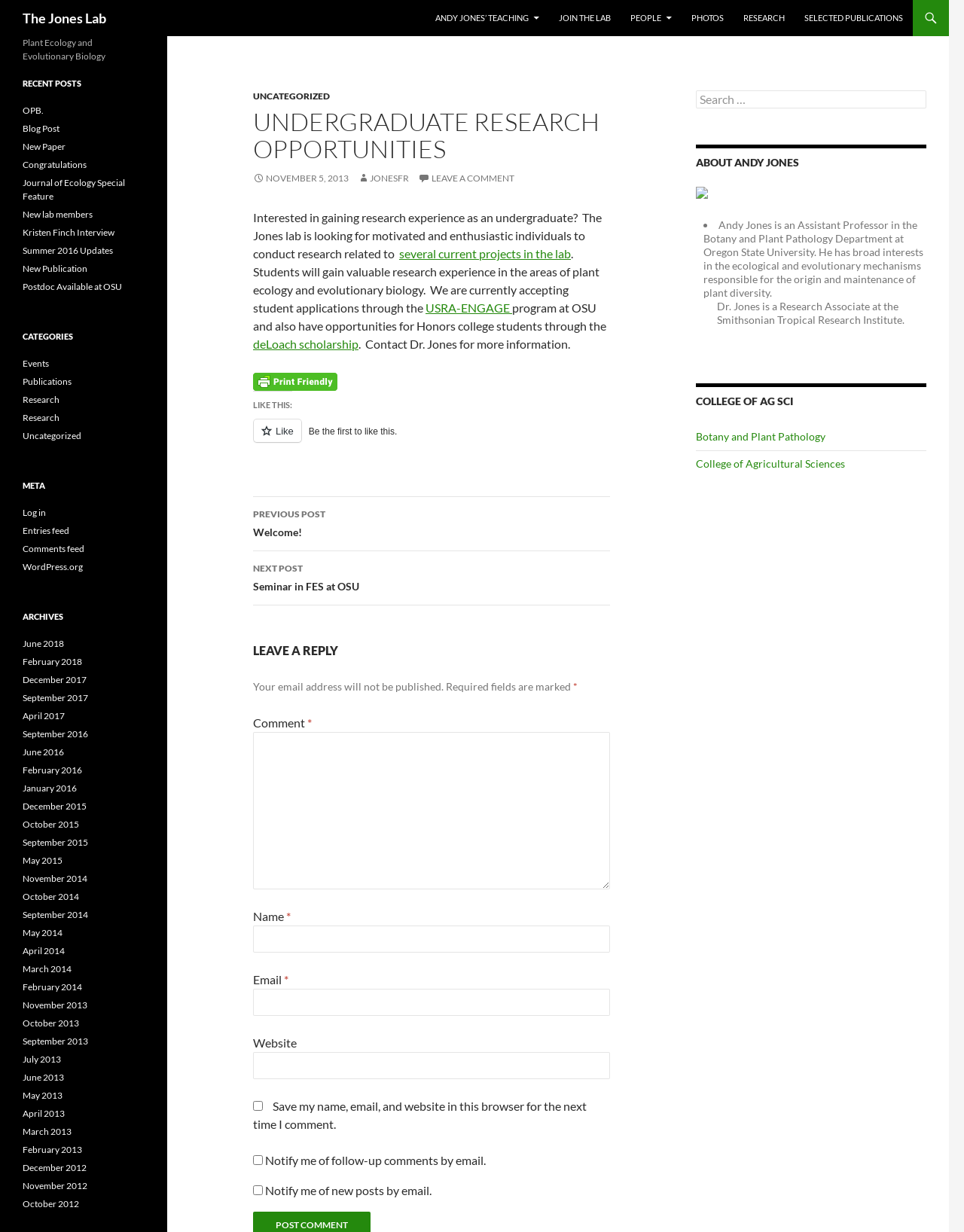Create a detailed summary of all the visual and textual information on the webpage.

The webpage is about the Jones Lab, which offers undergraduate research opportunities. At the top, there is a heading "The Jones Lab" followed by a navigation menu with links to "ANDY JONES' TEACHING", "JOIN THE LAB", "PEOPLE", "PHOTOS", "RESEARCH", and "SELECTED PUBLICATIONS".

Below the navigation menu, there is an article section that takes up most of the page. The article has a heading "UNDERGRADUATE RESEARCH OPPORTUNITIES" and describes the research experience available to undergraduate students in the lab. The text explains that students will gain valuable research experience in plant ecology and evolutionary biology and provides information on how to apply through the USRA-ENGAGE program or the deLoach scholarship.

The article also includes links to related projects and a "Print Friendly, PDF & Email" button. Below the article, there is a section with a heading "LIKE THIS:" and an iframe for liking or reblogging the post.

On the right side of the page, there is a complementary section with a search bar, a heading "ABOUT ANDY JONES", and a brief bio of Dr. Jones. There is also a section with links to the College of Agricultural Sciences and the Botany and Plant Pathology Department at Oregon State University.

At the bottom of the page, there are sections for "RECENT POSTS", "CATEGORIES", and "META", each with links to related posts, categories, and meta information. There is also a comment section where users can leave a reply, with fields for name, email, website, and a checkbox to save the information for future comments.